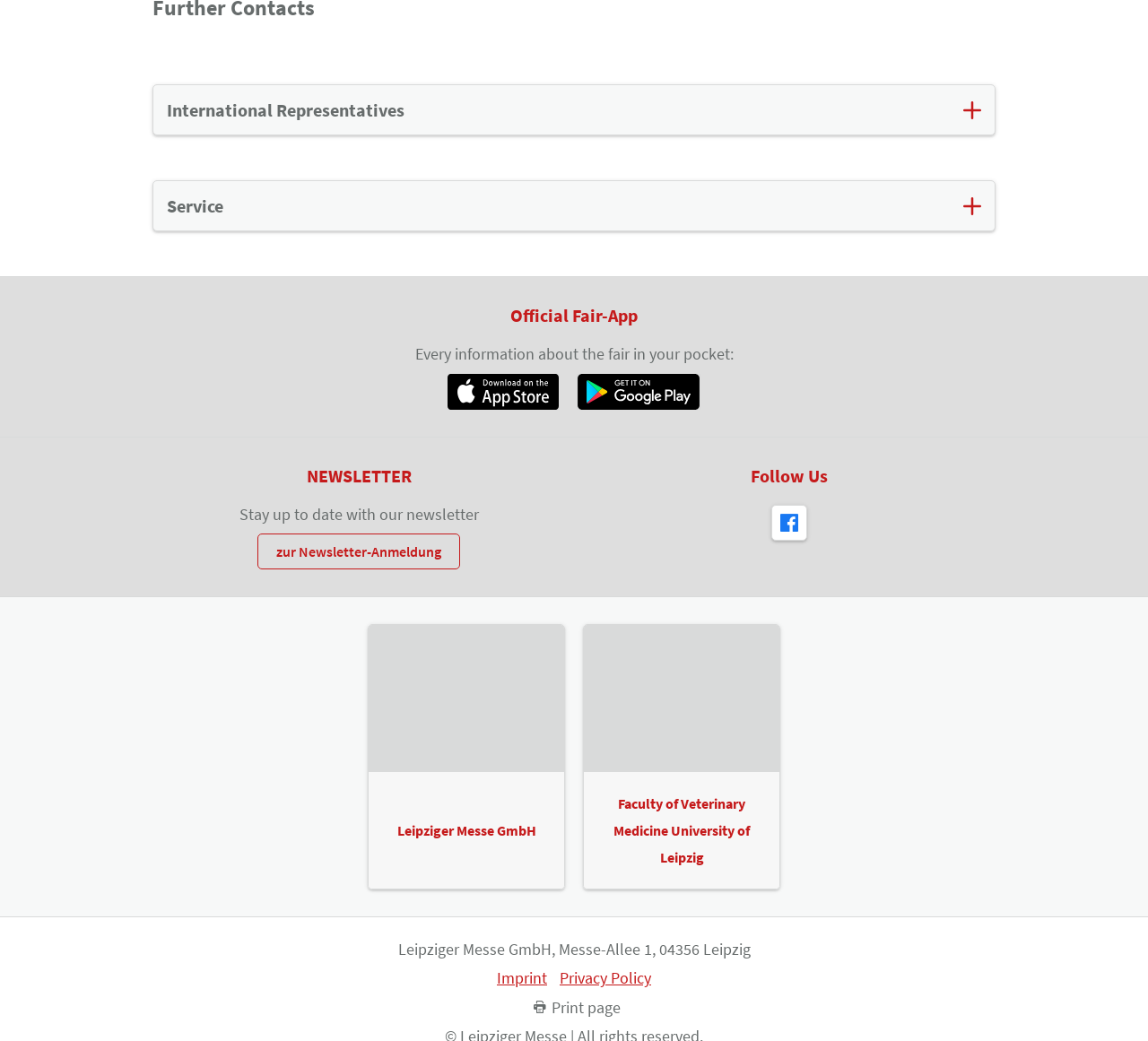Find the bounding box of the UI element described as follows: "alt="AppStore download app"".

[0.39, 0.359, 0.487, 0.393]